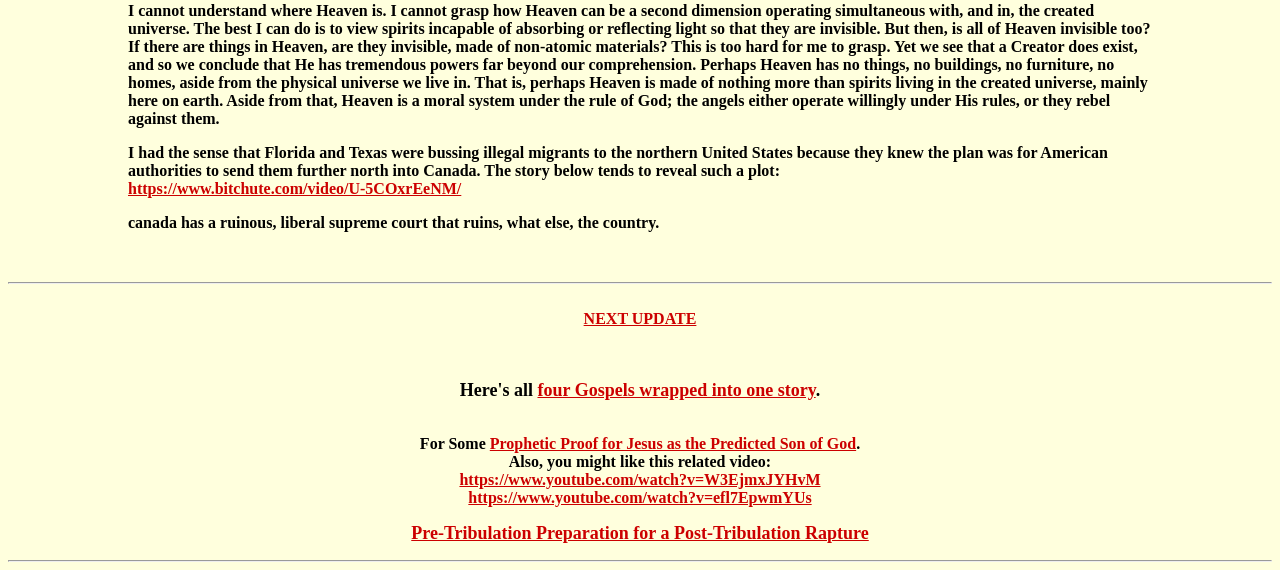Look at the image and answer the question in detail:
What is the orientation of the separator at the bottom of the page?

The separator at the bottom of the page has a horizontal orientation, as indicated by its bounding box coordinates and its visual appearance on the page.